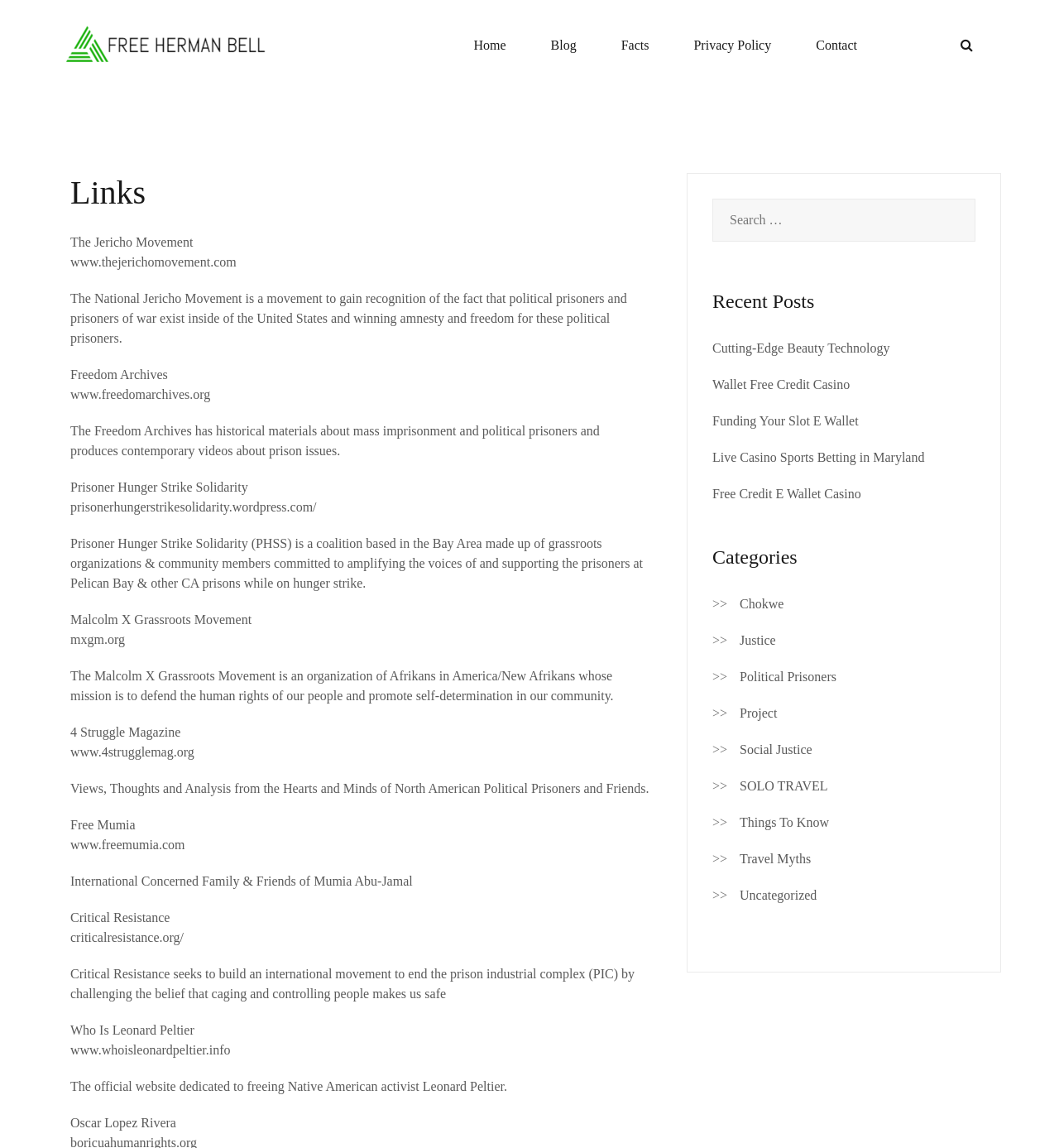Locate the bounding box coordinates of the item that should be clicked to fulfill the instruction: "Read the 'Recent Posts'".

[0.673, 0.252, 0.921, 0.273]